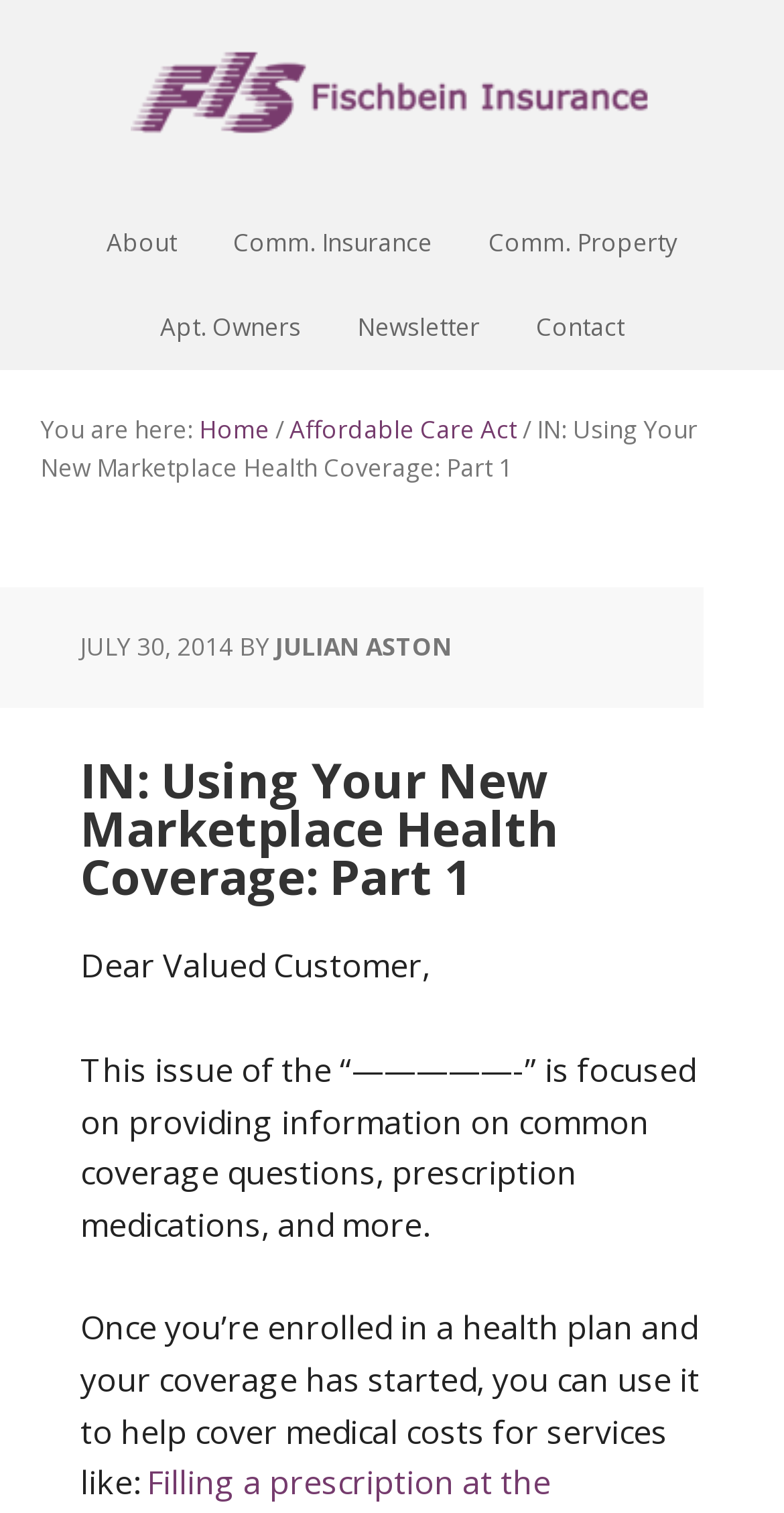Describe all the visual and textual components of the webpage comprehensively.

The webpage is about using new marketplace health coverage, specifically part 1. At the top, there is a heading "Fischbein Insurance" which is also a link. Below it, there are several links to different sections of the website, including "About", "Comm. Insurance", "Comm. Property", "Apt. Owners", "Newsletter", and "Contact". 

To the right of these links, there is a breadcrumb navigation section that shows the current page's location in the website's hierarchy. It starts with "You are here:" and then lists "Home", "Affordable Care Act", and finally the current page "IN: Using Your New Marketplace Health Coverage: Part 1". 

Below the navigation section, there is a header area that contains the title of the article "IN: Using Your New Marketplace Health Coverage: Part 1" and the date "JULY 30, 2014" along with the author's name "JULIAN ASTON". 

The main content of the page starts with a greeting "Dear Valued Customer," followed by a paragraph that introduces the purpose of the article, which is to provide information on common coverage questions, prescription medications, and more. The article then lists the medical services that the health plan can help cover, such as doctor visits and hospital stays.